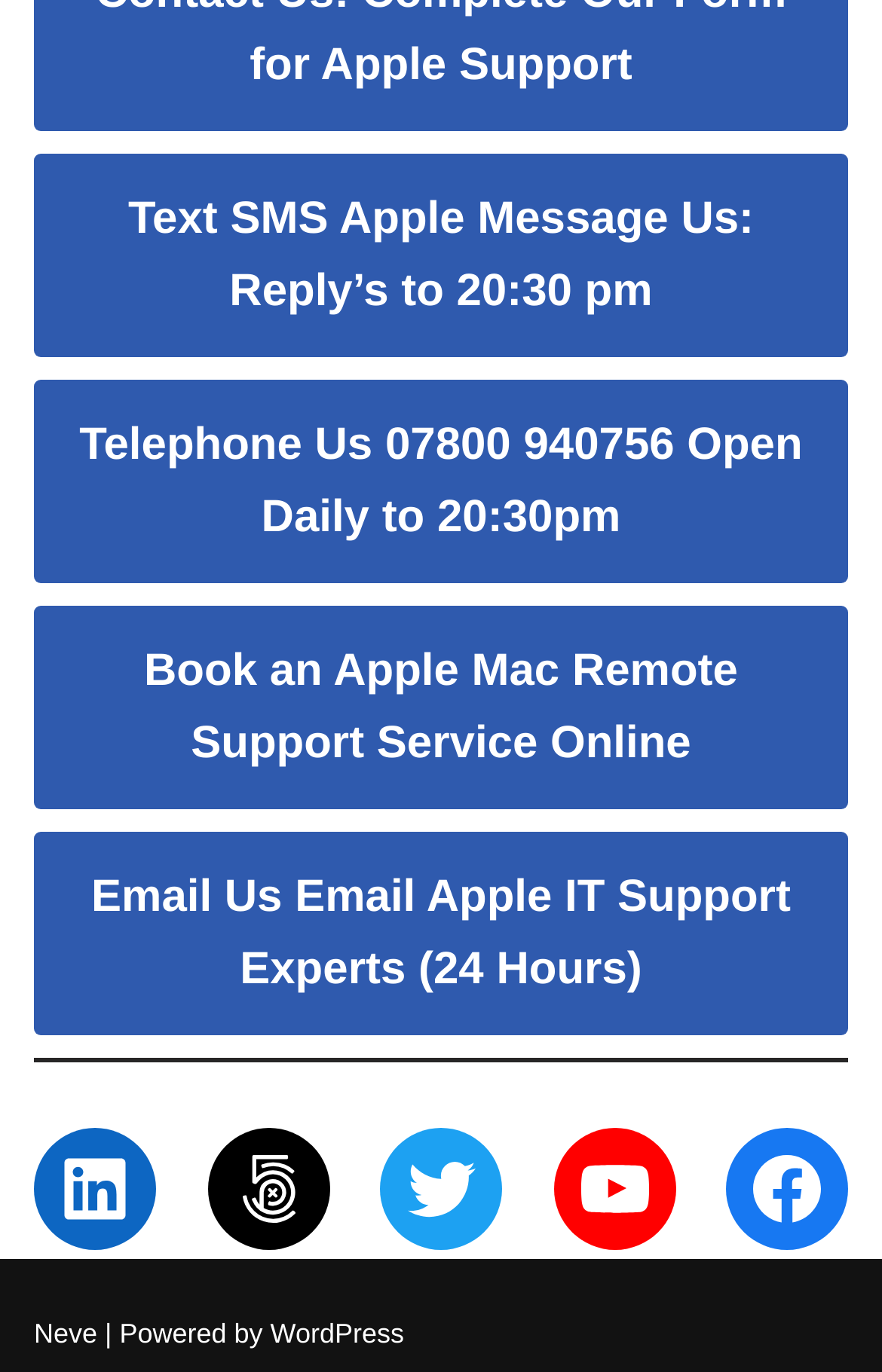Identify the bounding box of the UI element described as follows: "Facebook". Provide the coordinates as four float numbers in the range of 0 to 1 [left, top, right, bottom].

[0.823, 0.822, 0.962, 0.911]